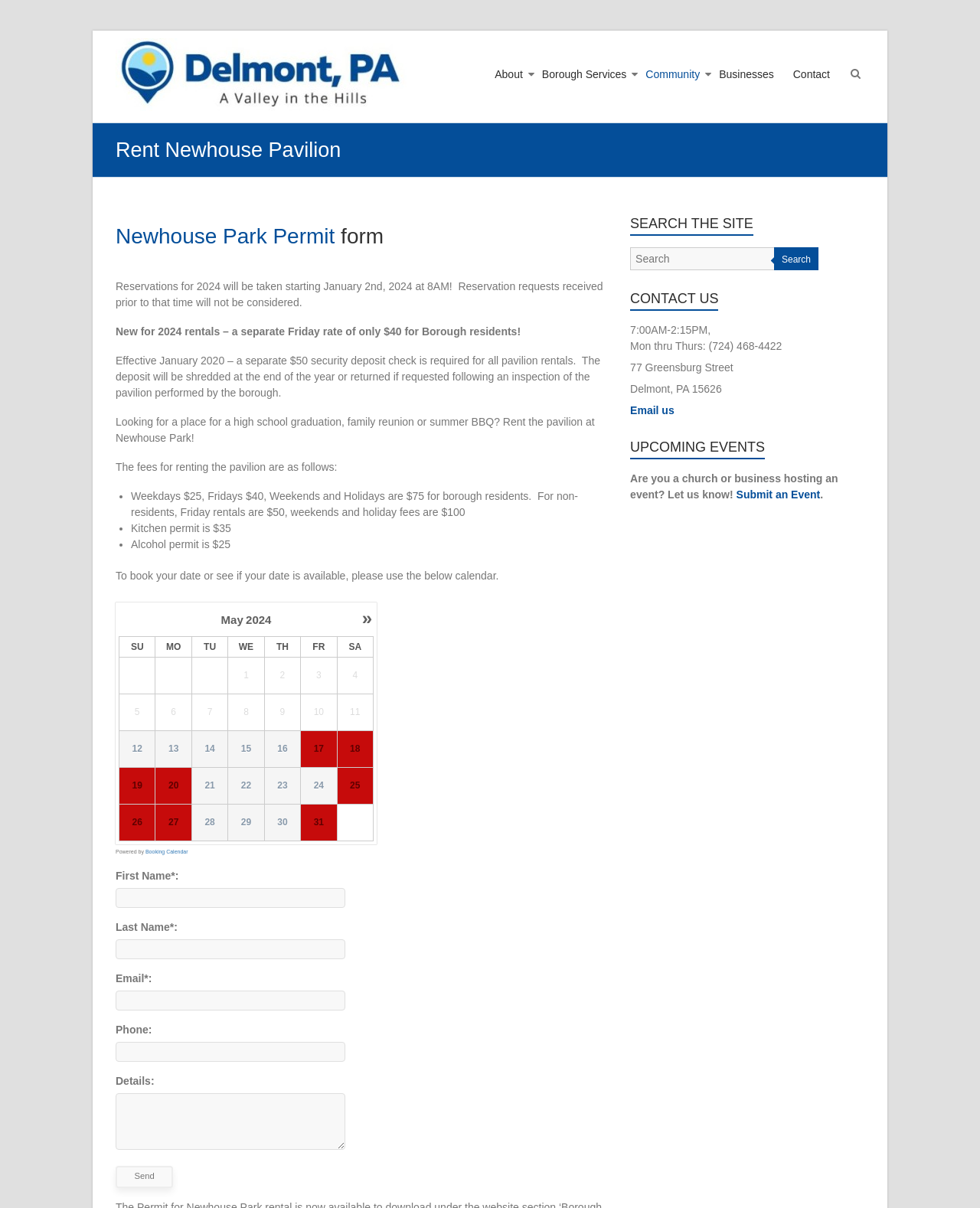Give a comprehensive overview of the webpage, including key elements.

The webpage is about renting the Newhouse Pavilion in Delmont, PA. At the top, there is a link to skip to the content and a link to Delmont, PA, accompanied by an image. Below that, there is a heading that reads "Delmont, PA" and a static text that says "A Valley in the Hills". 

To the right of the heading, there are five links: "About", "Borough Services", "Community", "Businesses", and "Contact". 

Below the links, there is a heading that reads "Rent Newhouse Pavilion" and a subheading that reads "Newhouse Park Permit form". The permit form section provides information about renting the pavilion, including the dates when reservations will be taken, the fees for renting the pavilion, and the requirements for renting the kitchen and alcohol permits. 

There is a calendar table below the permit form section, which displays the dates for May 2024. The calendar has seven columns, one for each day of the week, and five rows, displaying the dates from 1 to 25. 

Overall, the webpage provides information about renting the Newhouse Pavilion in Delmont, PA, including the fees, requirements, and a calendar to check availability.